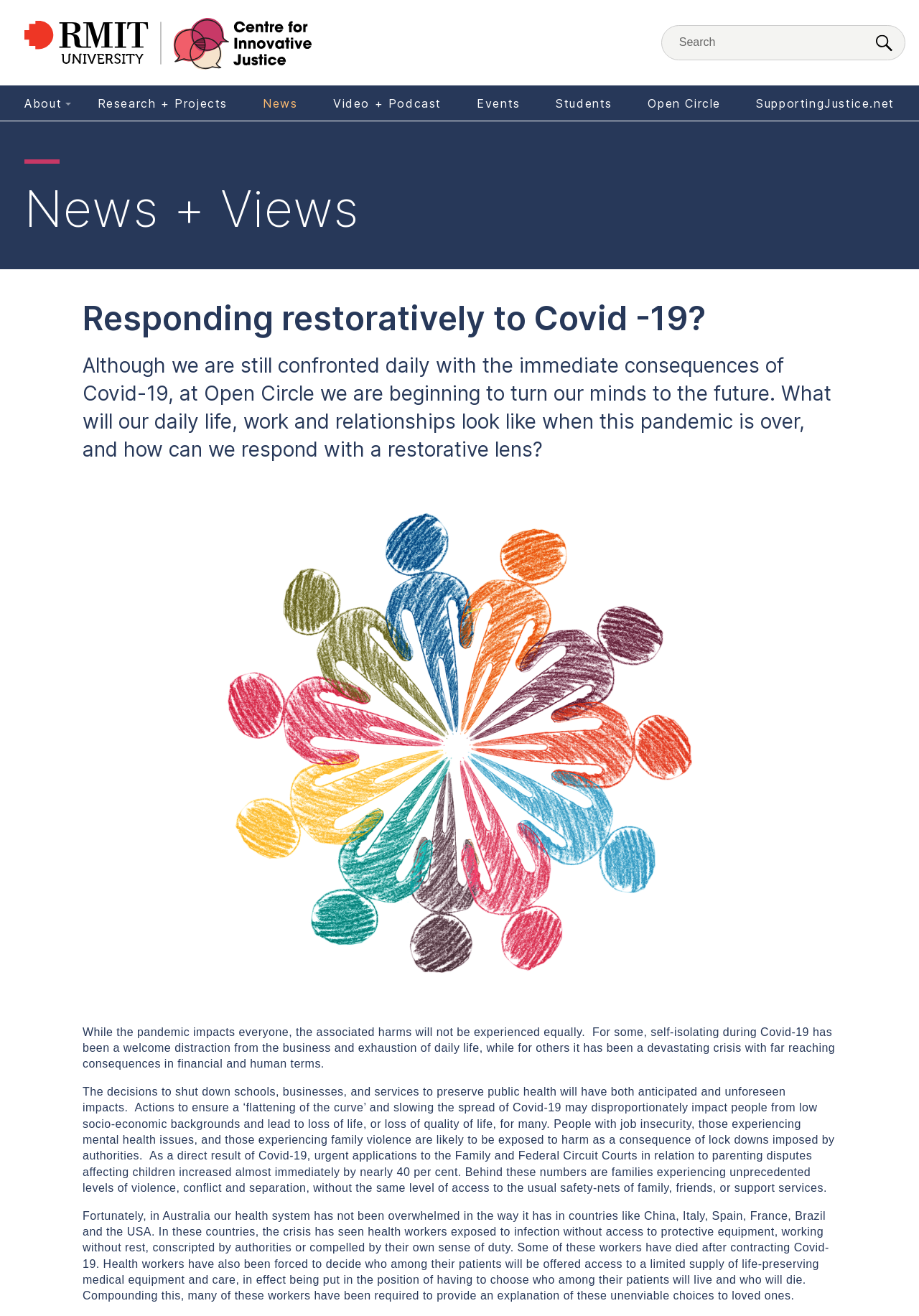Can you look at the image and give a comprehensive answer to the question:
What is the topic of the news article?

I found the answer by looking at the heading element with the text 'Responding restoratively to Covid-19?' which is a subheading under the main heading 'News + Views'.